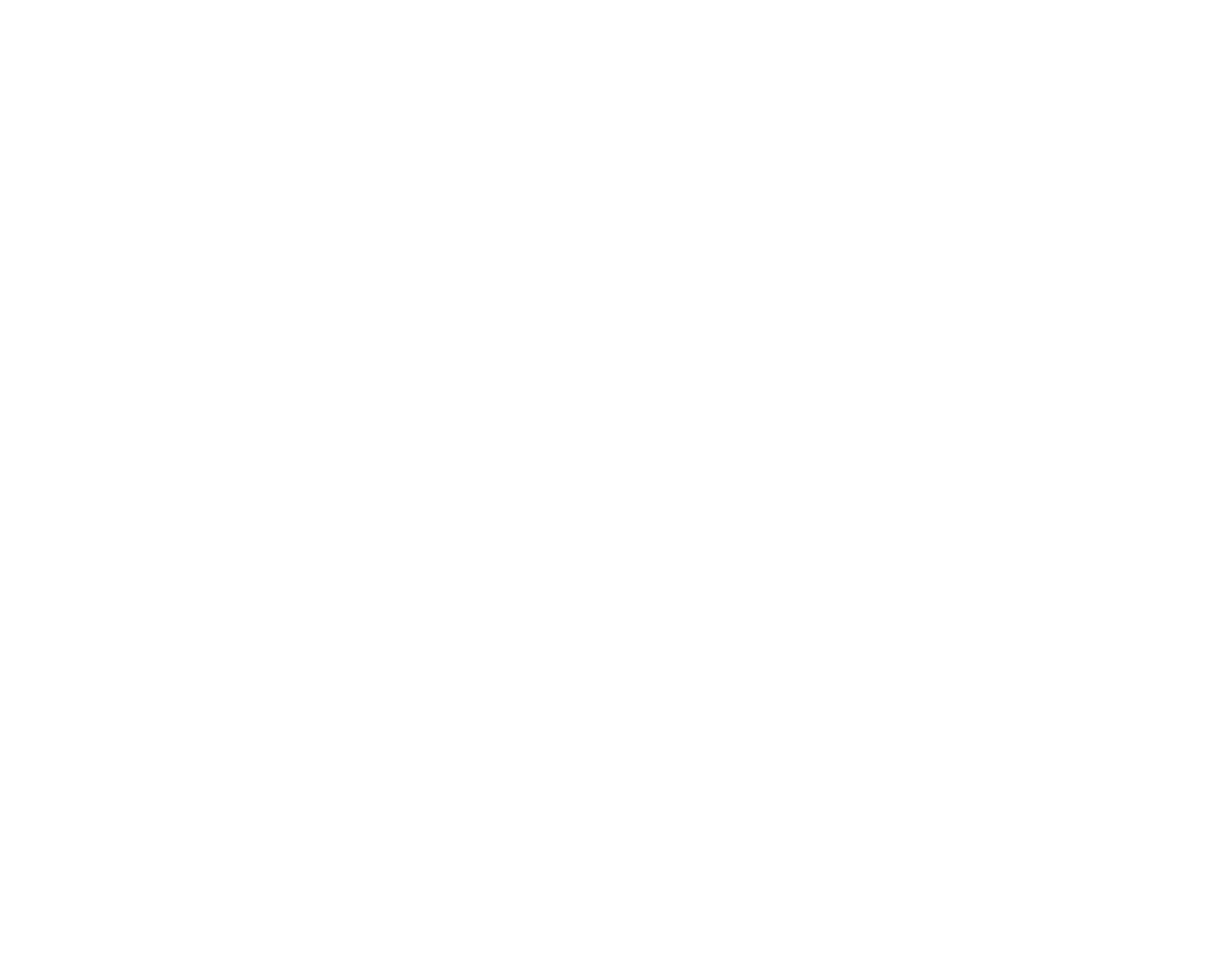Given the element description (Terms of Use), specify the bounding box coordinates of the corresponding UI element in the format (top-left x, top-left y, bottom-right x, bottom-right y). All values must be between 0 and 1.

None